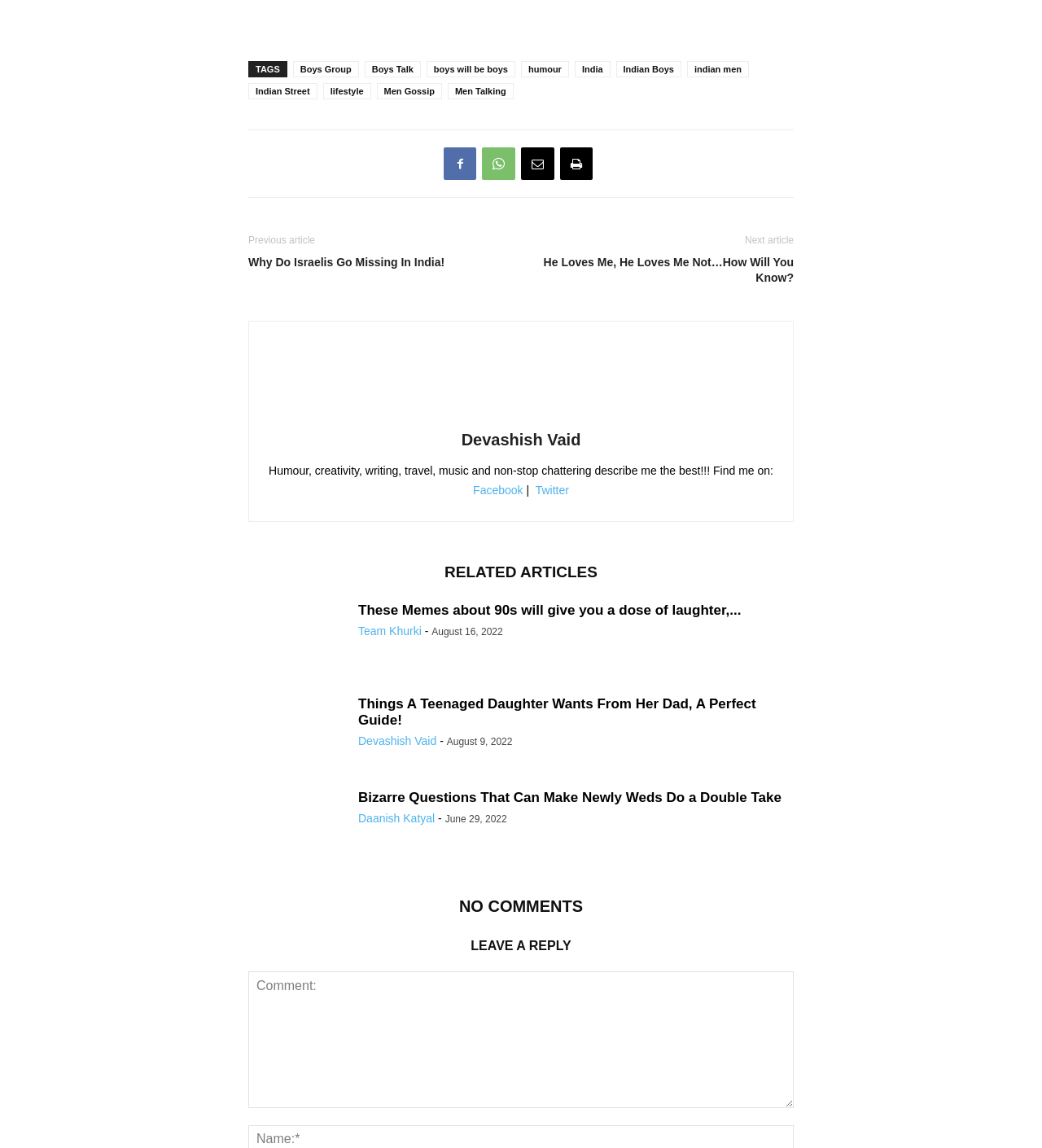What is the date of the article 'Things A Teenaged Daughter Wants From Her Dad, A Perfect Guide!'?
Please analyze the image and answer the question with as much detail as possible.

The date of the article 'Things A Teenaged Daughter Wants From Her Dad, A Perfect Guide!' is August 9, 2022, as indicated by the time element below the article title.